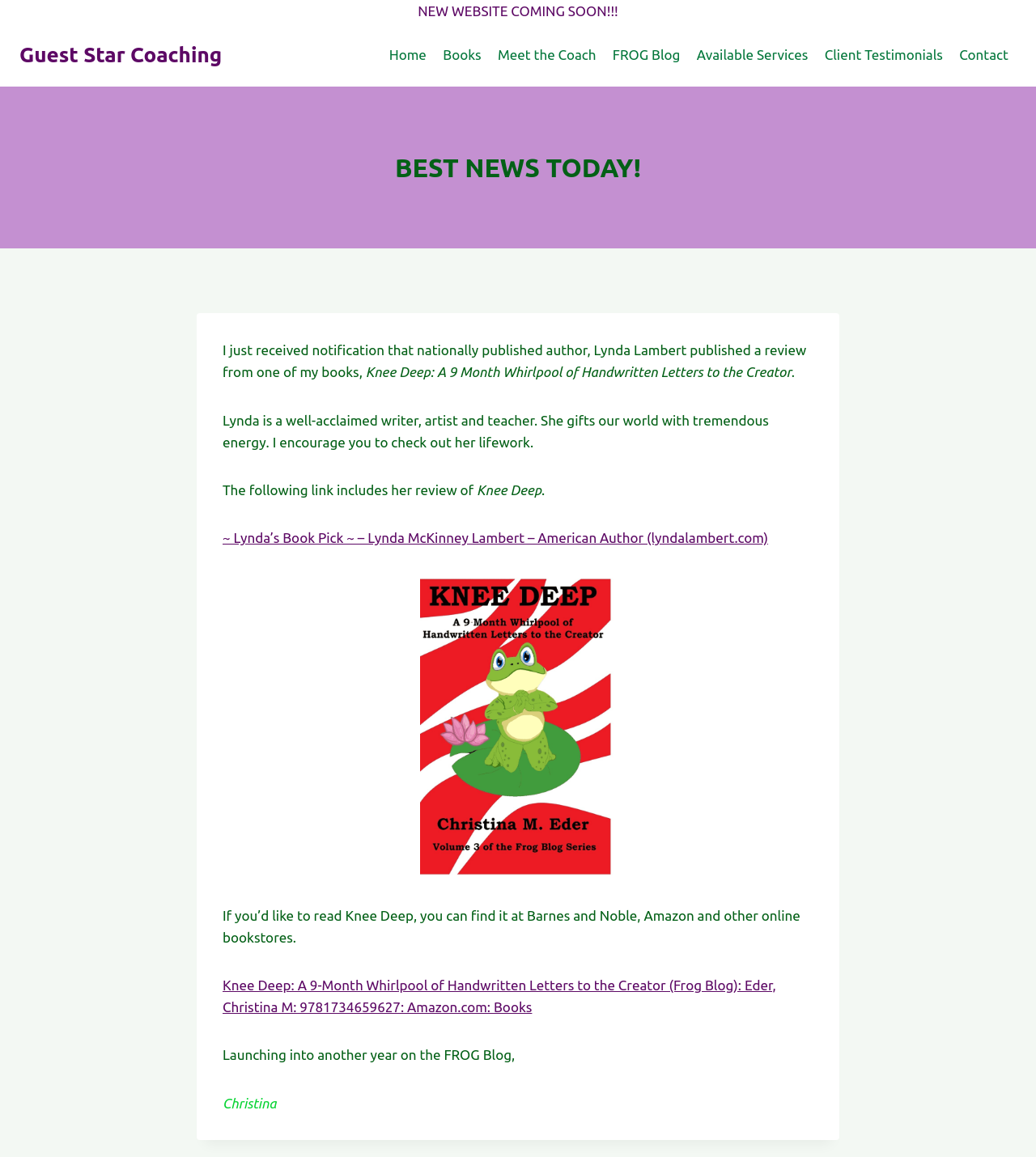Extract the primary headline from the webpage and present its text.

BEST NEWS TODAY!